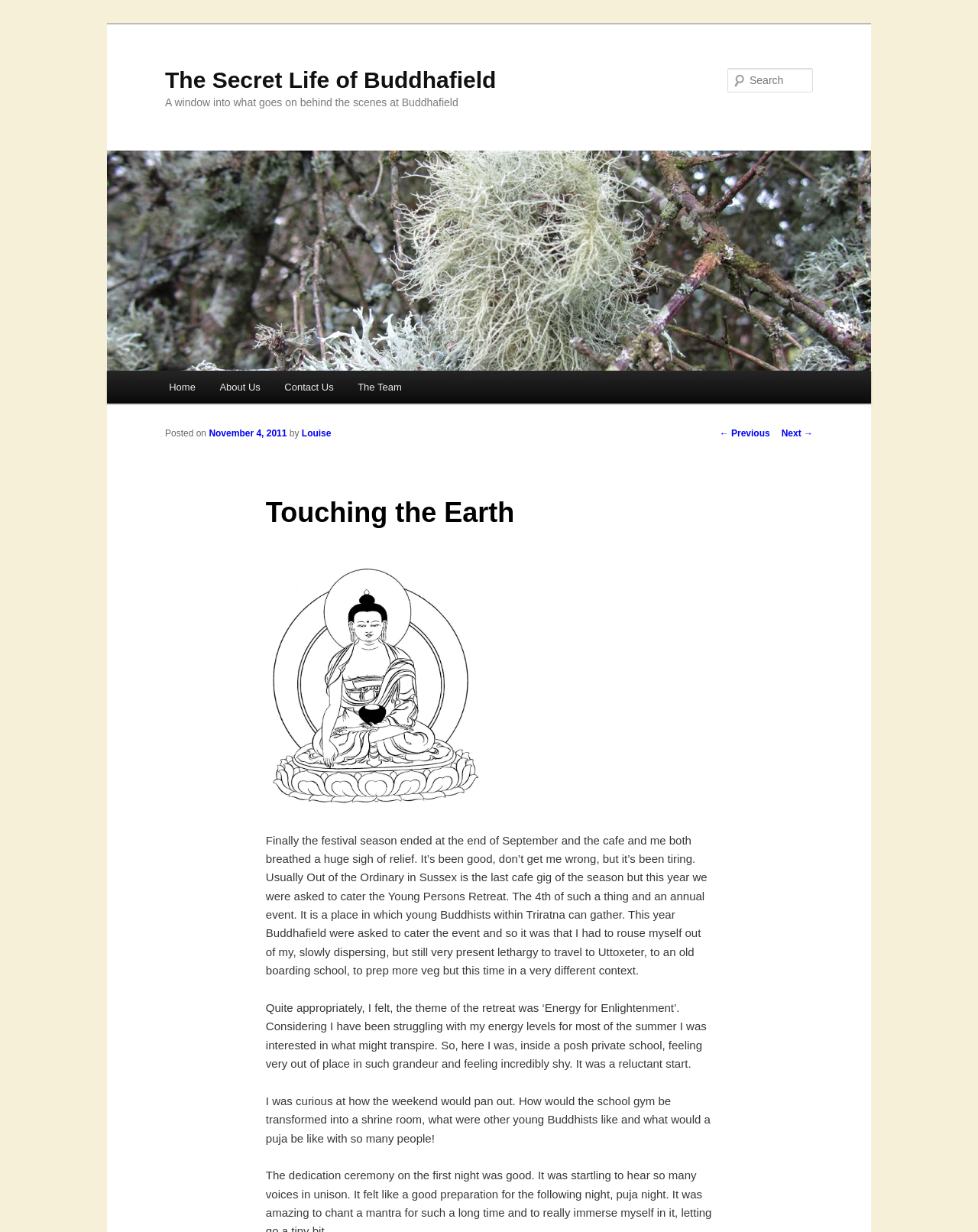Please determine the bounding box coordinates of the element to click in order to execute the following instruction: "Go to the home page". The coordinates should be four float numbers between 0 and 1, specified as [left, top, right, bottom].

[0.16, 0.301, 0.212, 0.328]